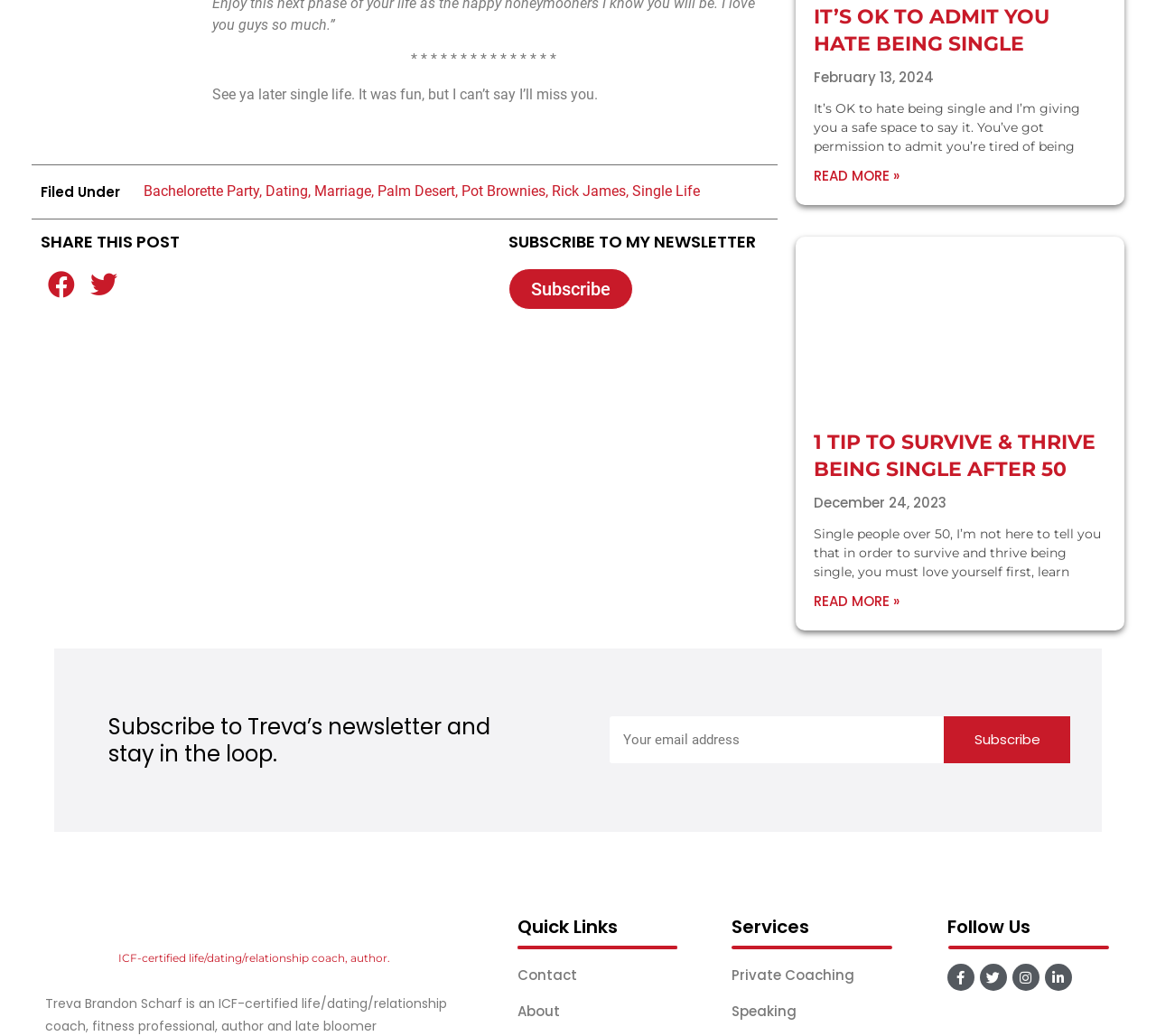What is the author's profession?
Answer briefly with a single word or phrase based on the image.

Life coach